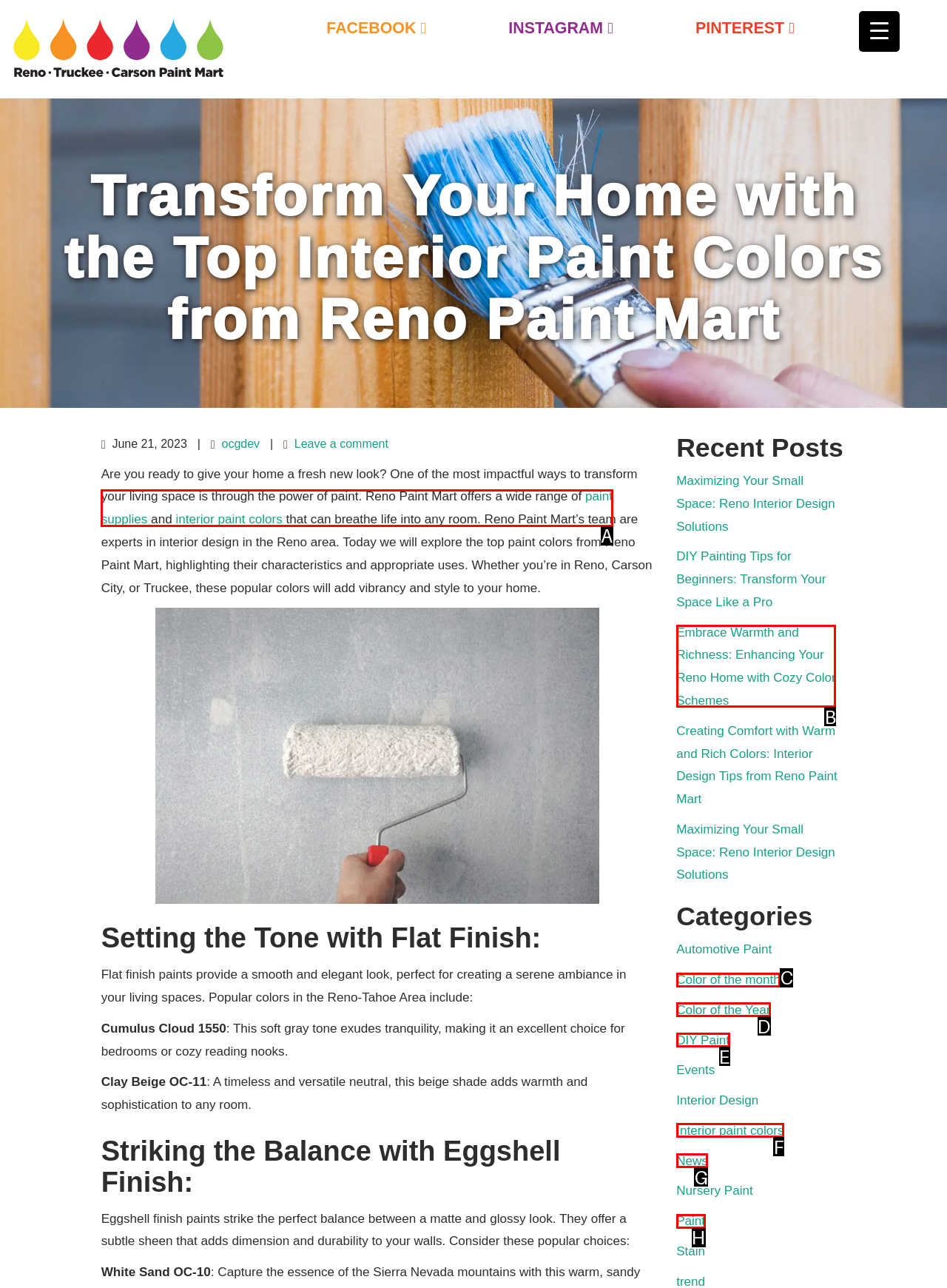Determine which option fits the following description: DIY Paint
Answer with the corresponding option's letter directly.

E